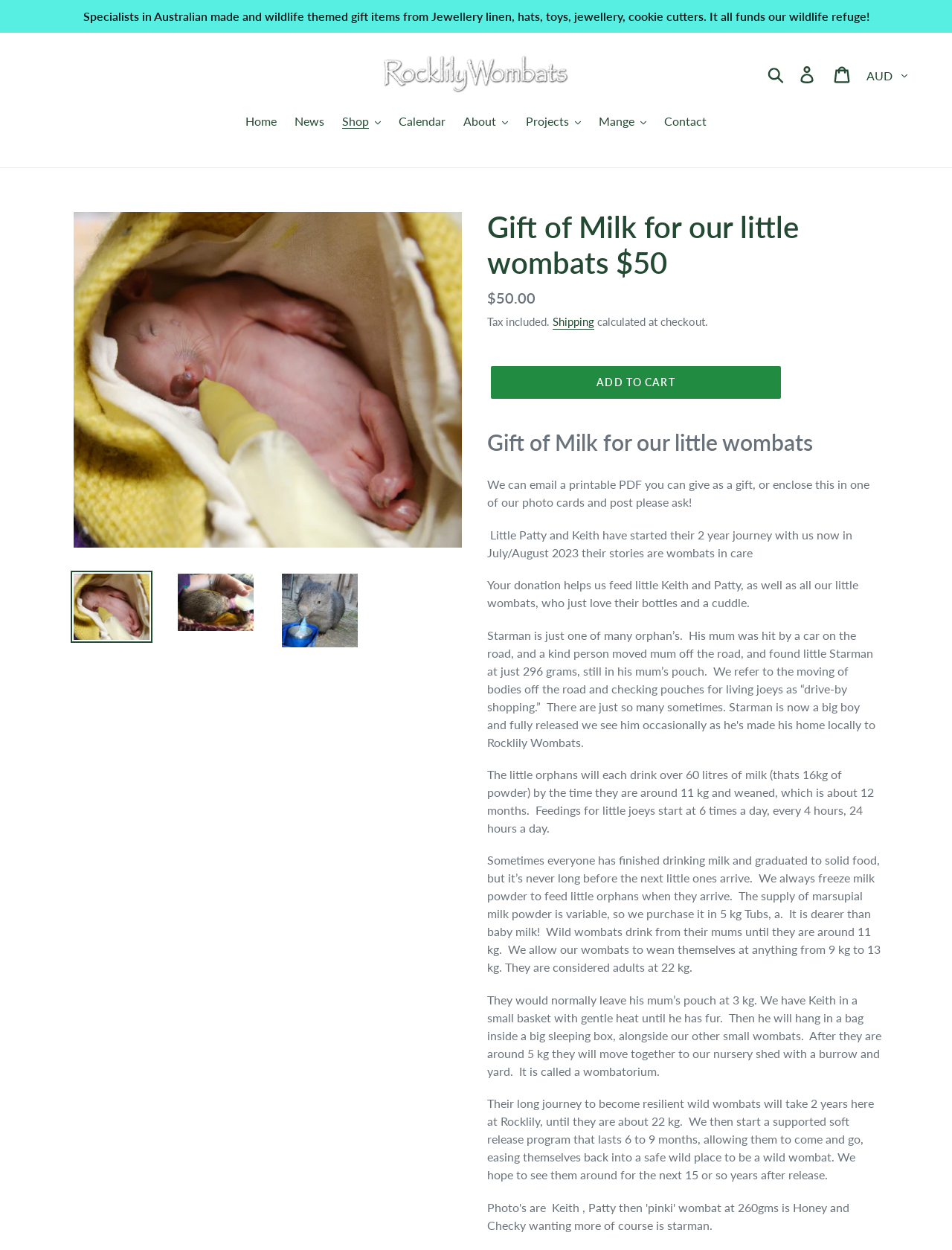Identify the bounding box coordinates for the UI element described by the following text: "Mange.cls-1{fill:#231f20}". Provide the coordinates as four float numbers between 0 and 1, in the format [left, top, right, bottom].

[0.621, 0.09, 0.687, 0.106]